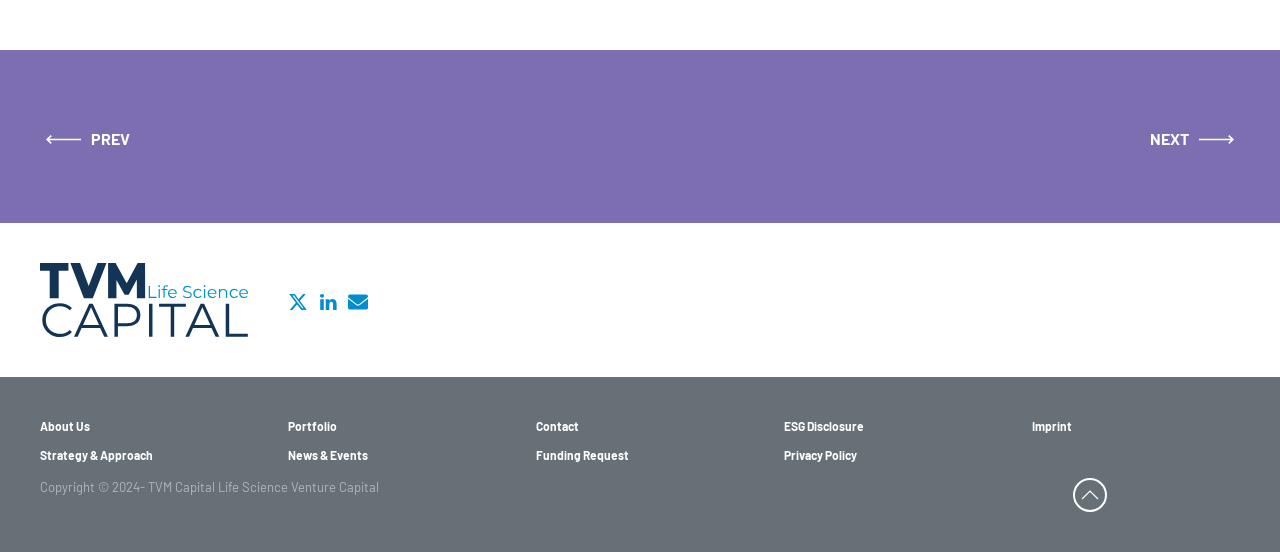Given the element description aria-label="Back to top", predict the bounding box coordinates for the UI element in the webpage screenshot. The format should be (top-left x, top-left y, bottom-right x, bottom-right y), and the values should be between 0 and 1.

[0.839, 0.866, 0.865, 0.928]